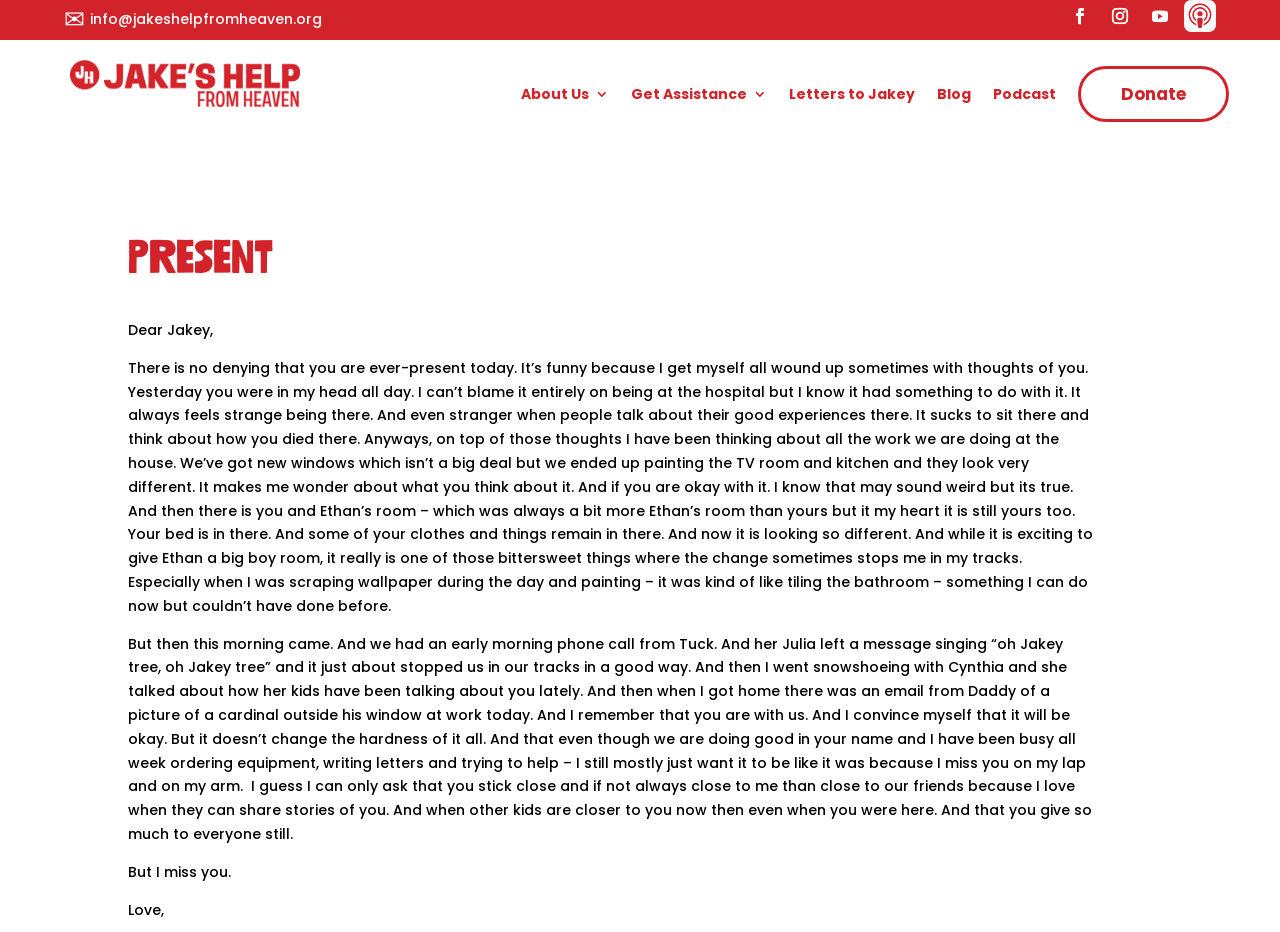Please answer the following question using a single word or phrase: What is the email address provided on the webpage?

info@jakeshelpfromheaven.org